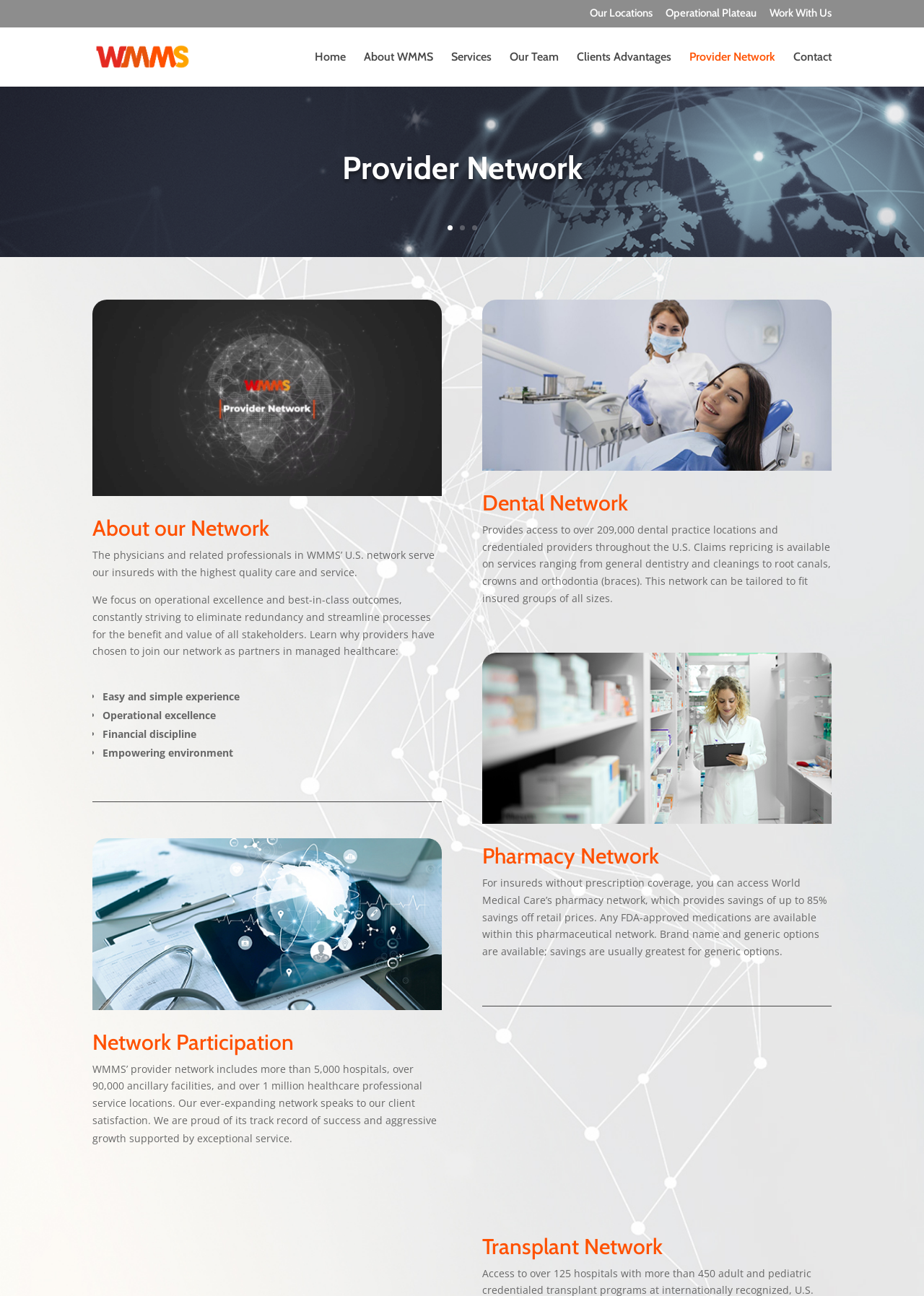Please determine the bounding box coordinates of the clickable area required to carry out the following instruction: "Learn more about 'Provider Network'". The coordinates must be four float numbers between 0 and 1, represented as [left, top, right, bottom].

[0.746, 0.04, 0.839, 0.067]